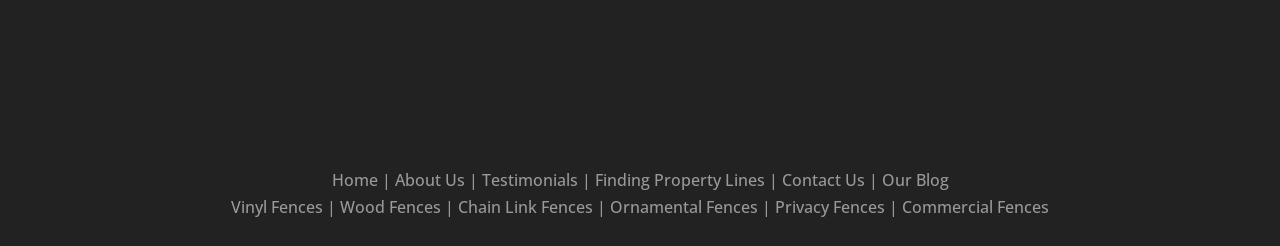Show the bounding box coordinates for the HTML element as described: "Taxi from Ranchi to Lotang".

None